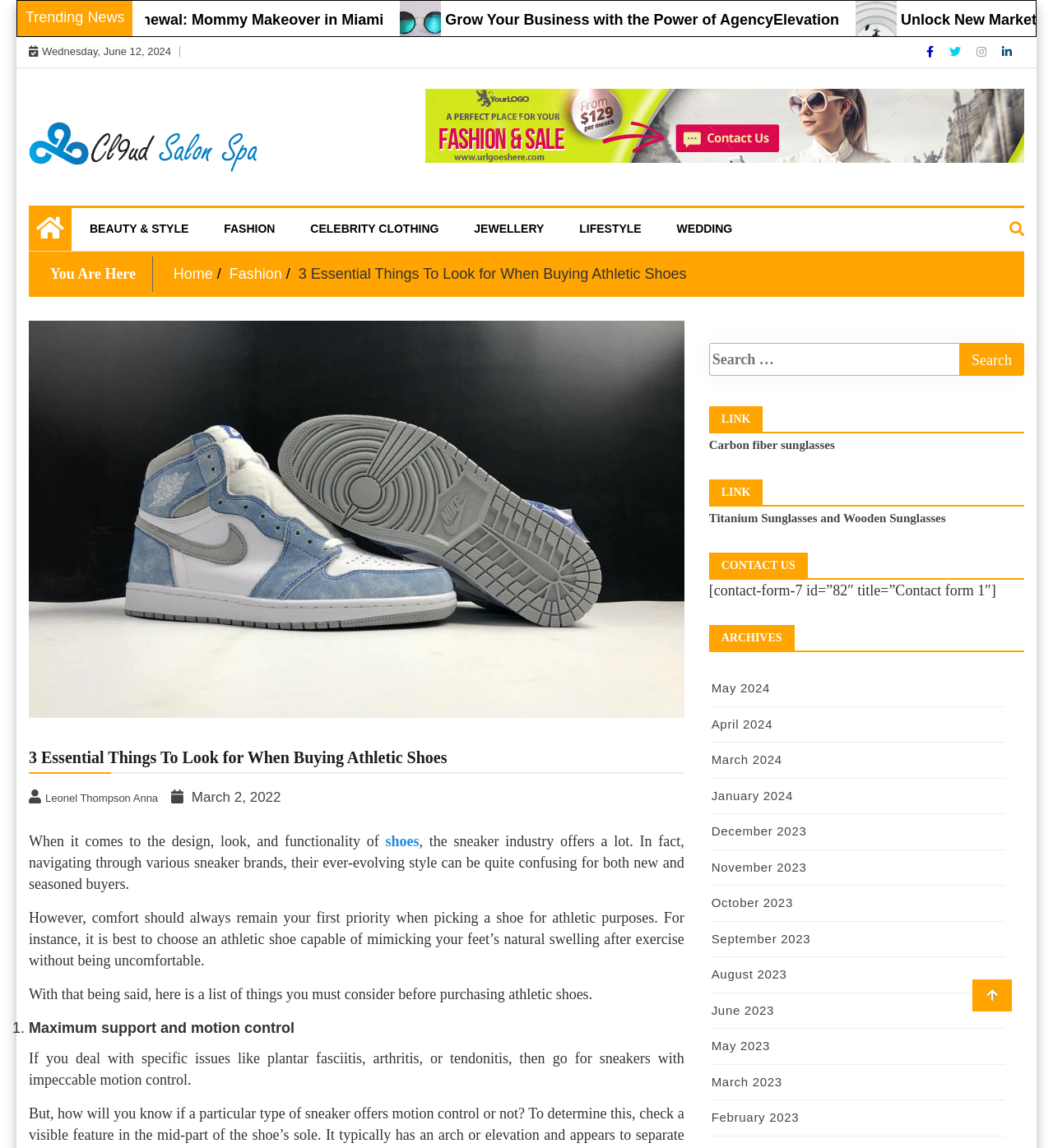Find the bounding box coordinates of the area to click in order to follow the instruction: "Go to the 'FASHION' category".

[0.201, 0.181, 0.273, 0.217]